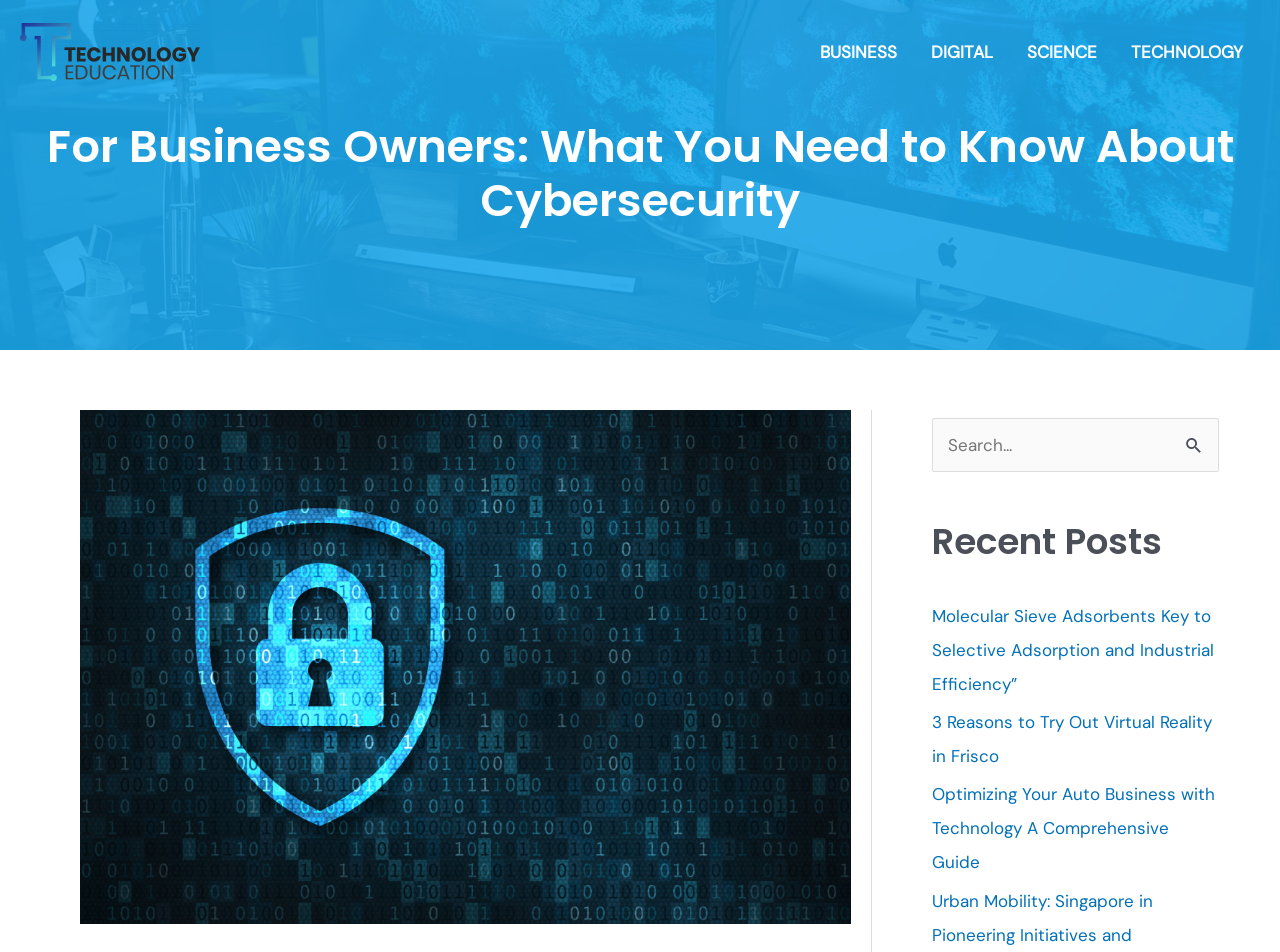What is the topic of the main heading?
From the image, provide a succinct answer in one word or a short phrase.

Cybersecurity